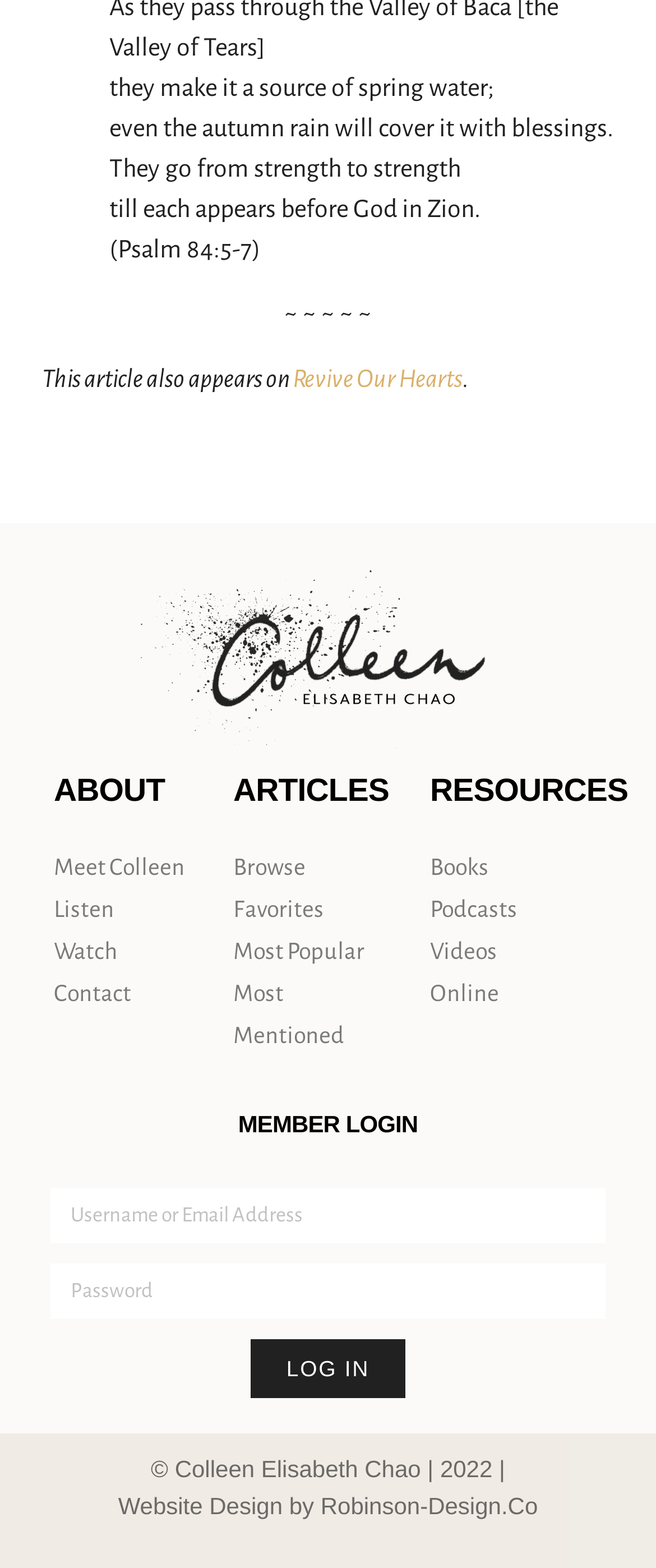Please identify the bounding box coordinates of the element on the webpage that should be clicked to follow this instruction: "read articles". The bounding box coordinates should be given as four float numbers between 0 and 1, formatted as [left, top, right, bottom].

[0.356, 0.54, 0.466, 0.567]